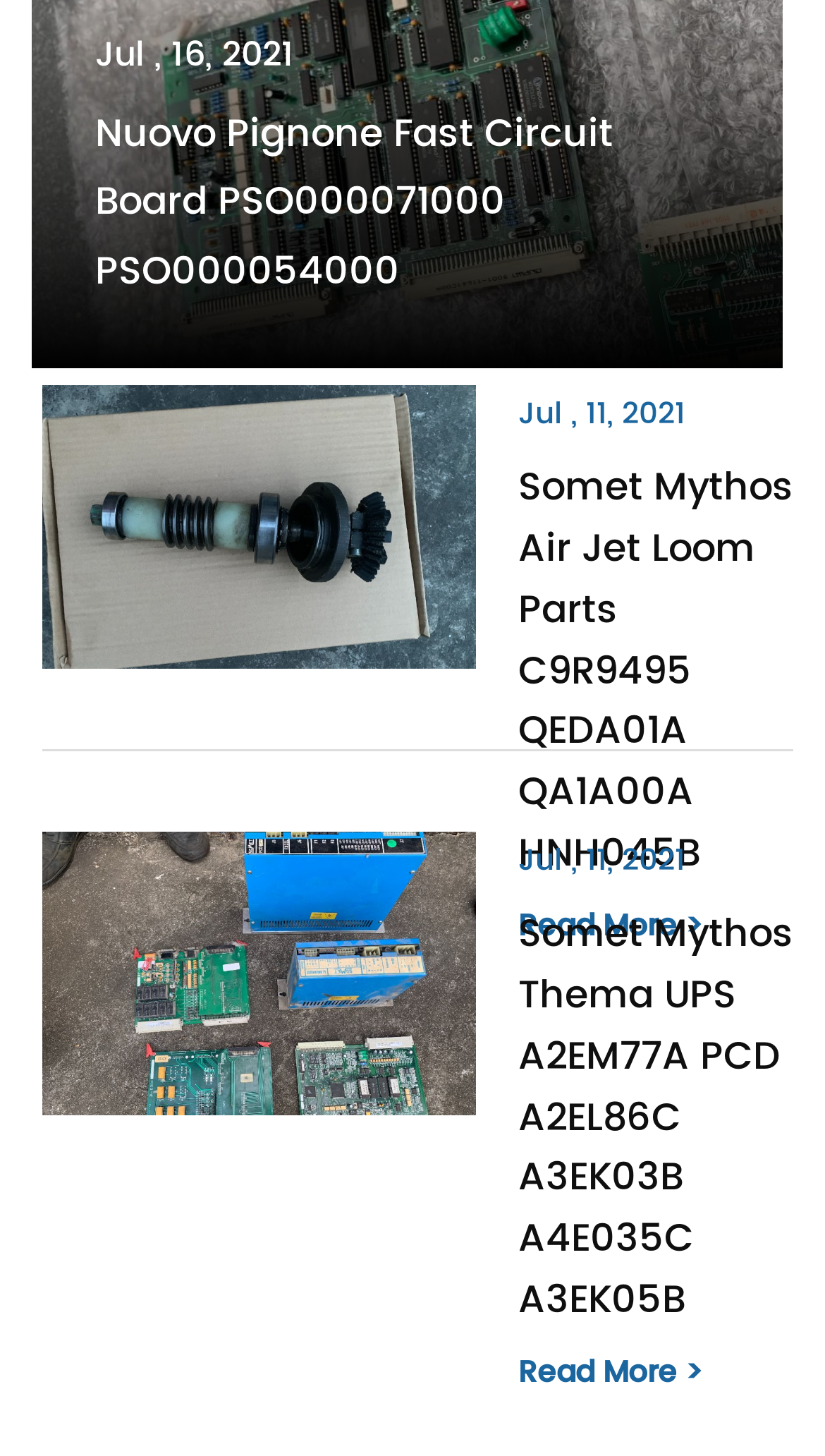What is the date of the first post?
From the details in the image, provide a complete and detailed answer to the question.

The first post is dated Jul, 16, 2021, which is indicated by the StaticText element with the text 'Jul, 16, 2021' at the top of the webpage.